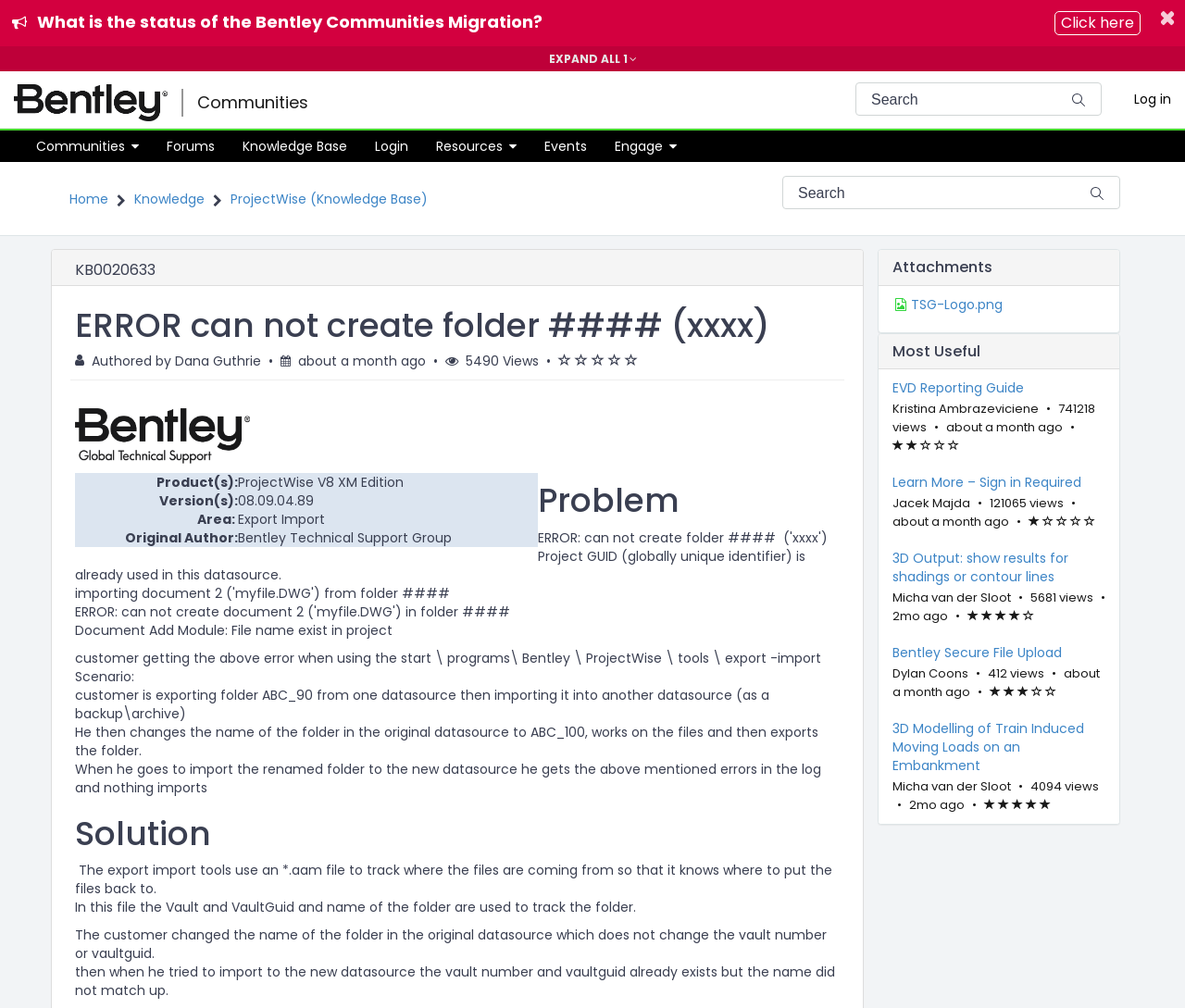Please answer the following question using a single word or phrase: 
How many views does the article have?

5490